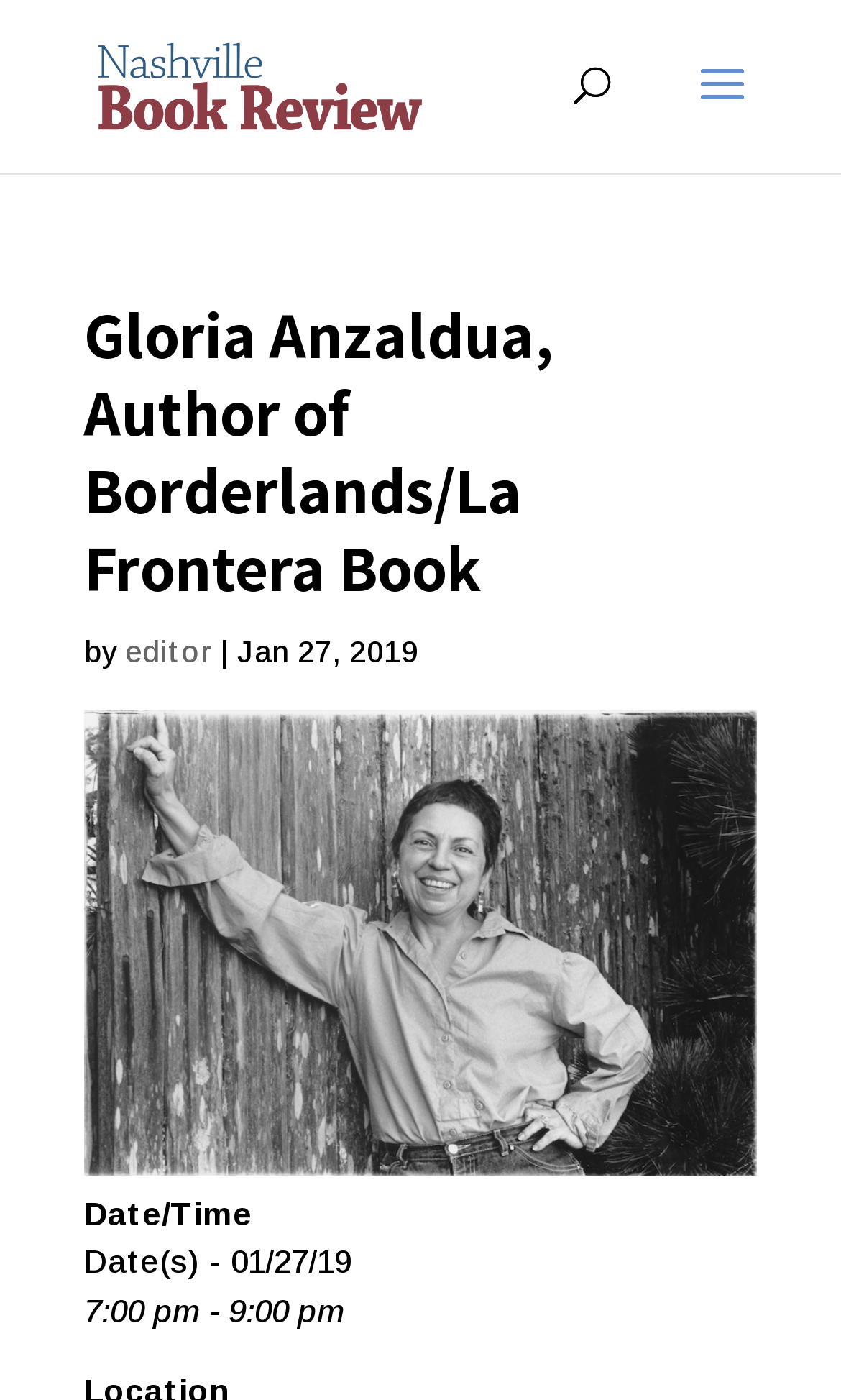Please determine the headline of the webpage and provide its content.

Gloria Anzaldua, Author of Borderlands/La Frontera Book